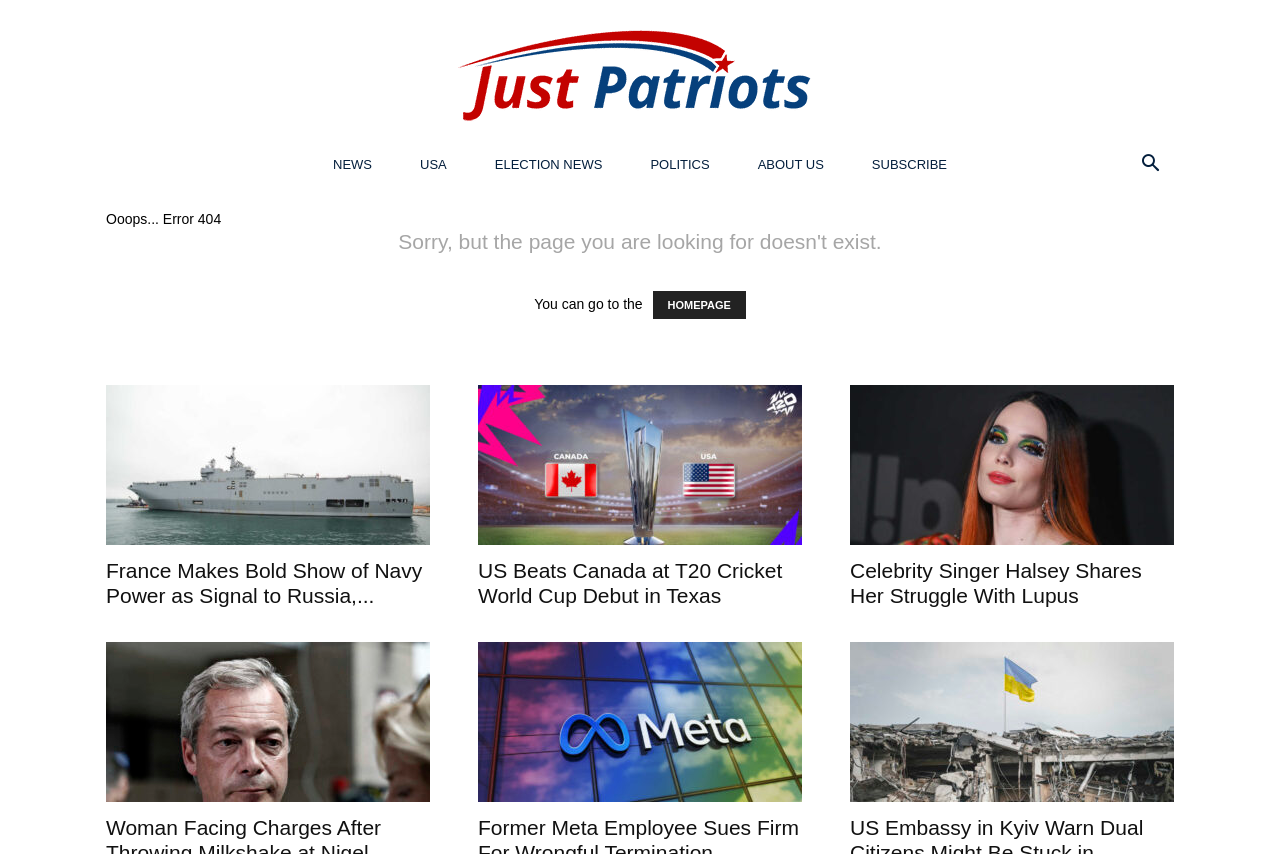Use the information in the screenshot to answer the question comprehensively: Is there a search button on the page?

There is a search button on the page, located at the top right corner, which allows users to search for specific content on the website.